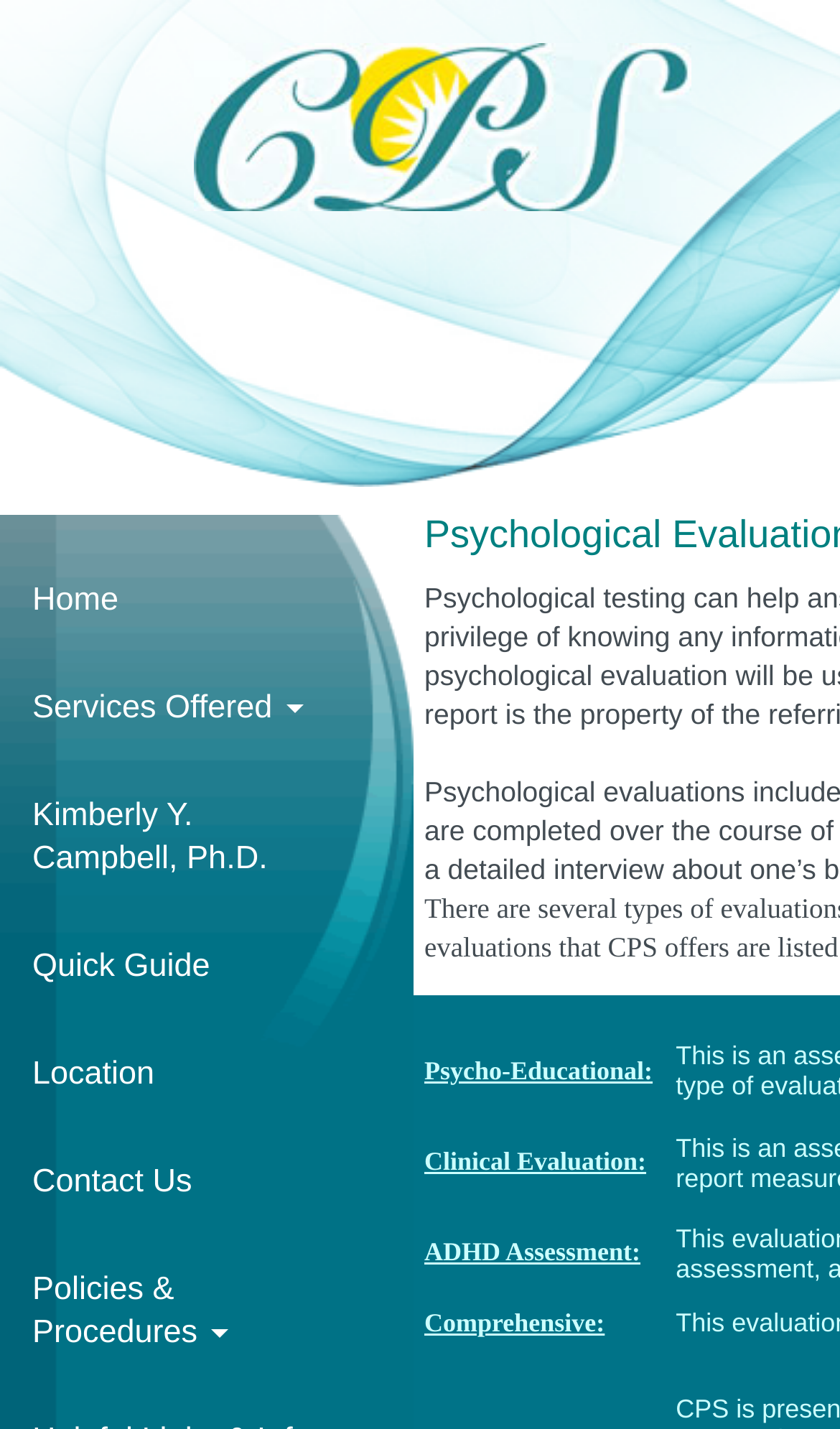From the given element description: "Policies & Procedures", find the bounding box for the UI element. Provide the coordinates as four float numbers between 0 and 1, in the order [left, top, right, bottom].

[0.0, 0.865, 0.414, 0.971]